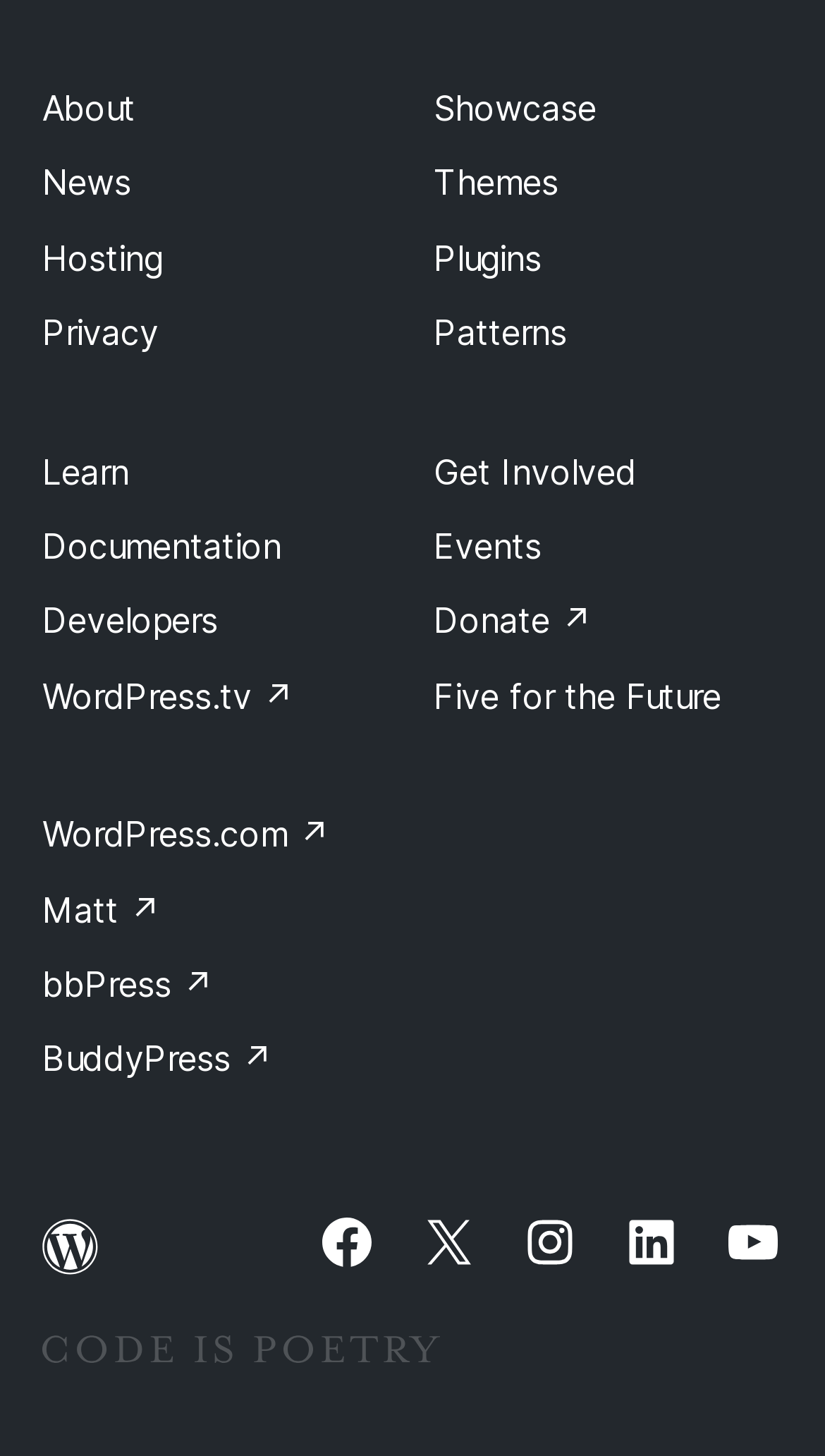How many social media platforms are linked on this webpage?
Based on the image, please offer an in-depth response to the question.

By examining the links at the bottom of the webpage, I can see that there are five social media platforms linked, namely Facebook, X (formerly Twitter), Instagram, LinkedIn, and YouTube.